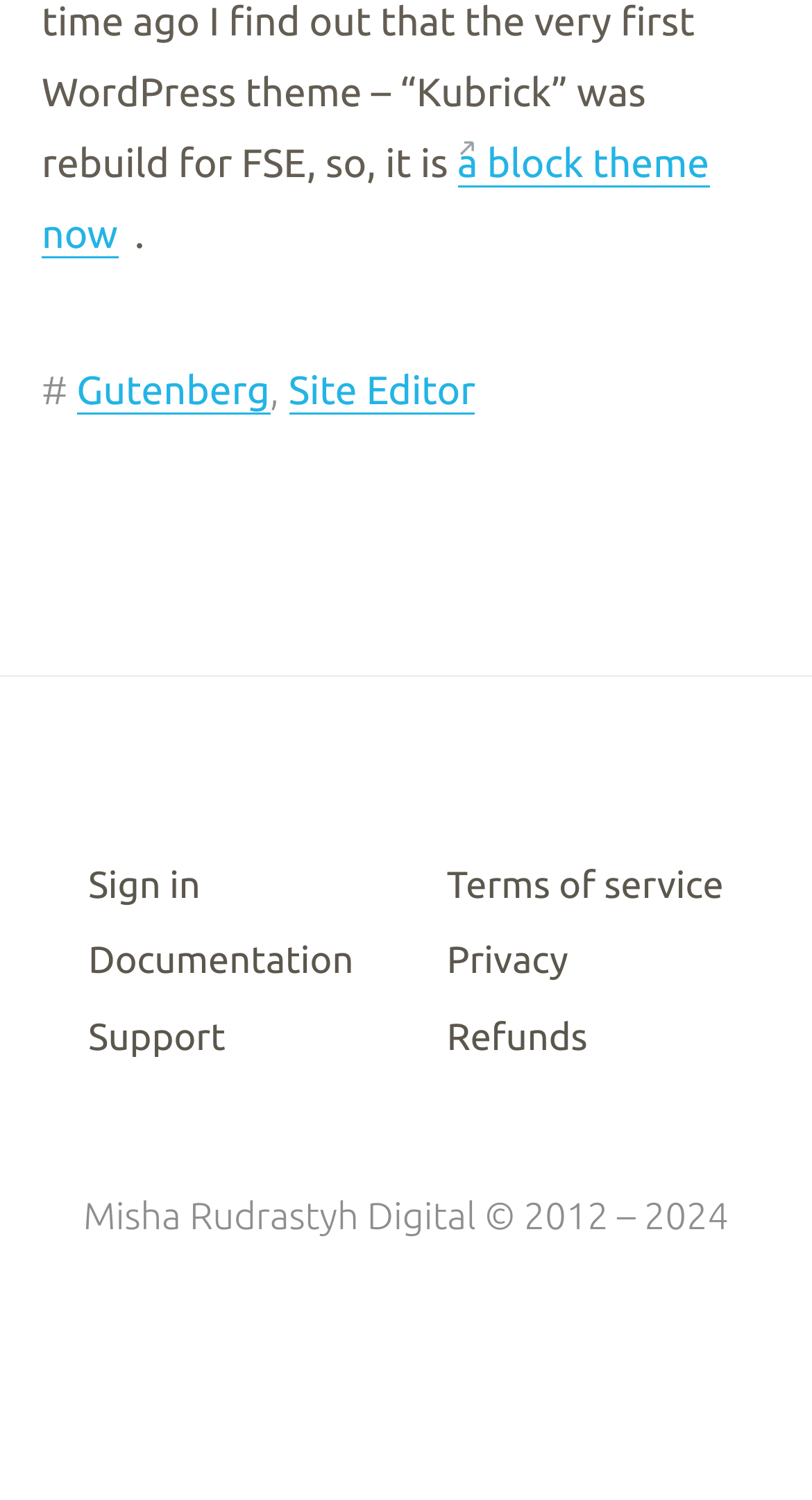How many links are available in the footer section?
Based on the screenshot, answer the question with a single word or phrase.

7